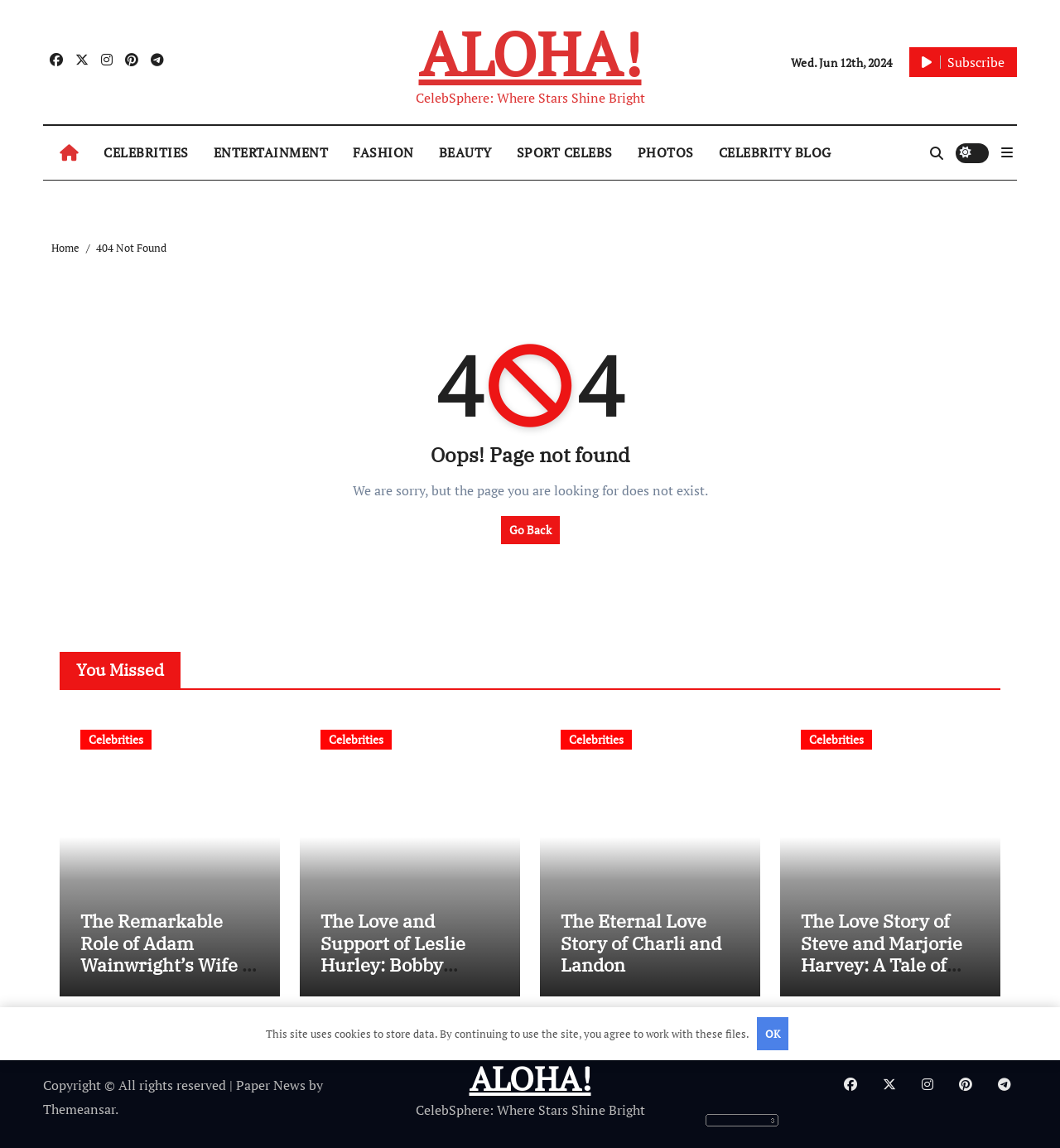Find and provide the bounding box coordinates for the UI element described here: "SPORT CELEBS". The coordinates should be given as four float numbers between 0 and 1: [left, top, right, bottom].

[0.475, 0.113, 0.589, 0.153]